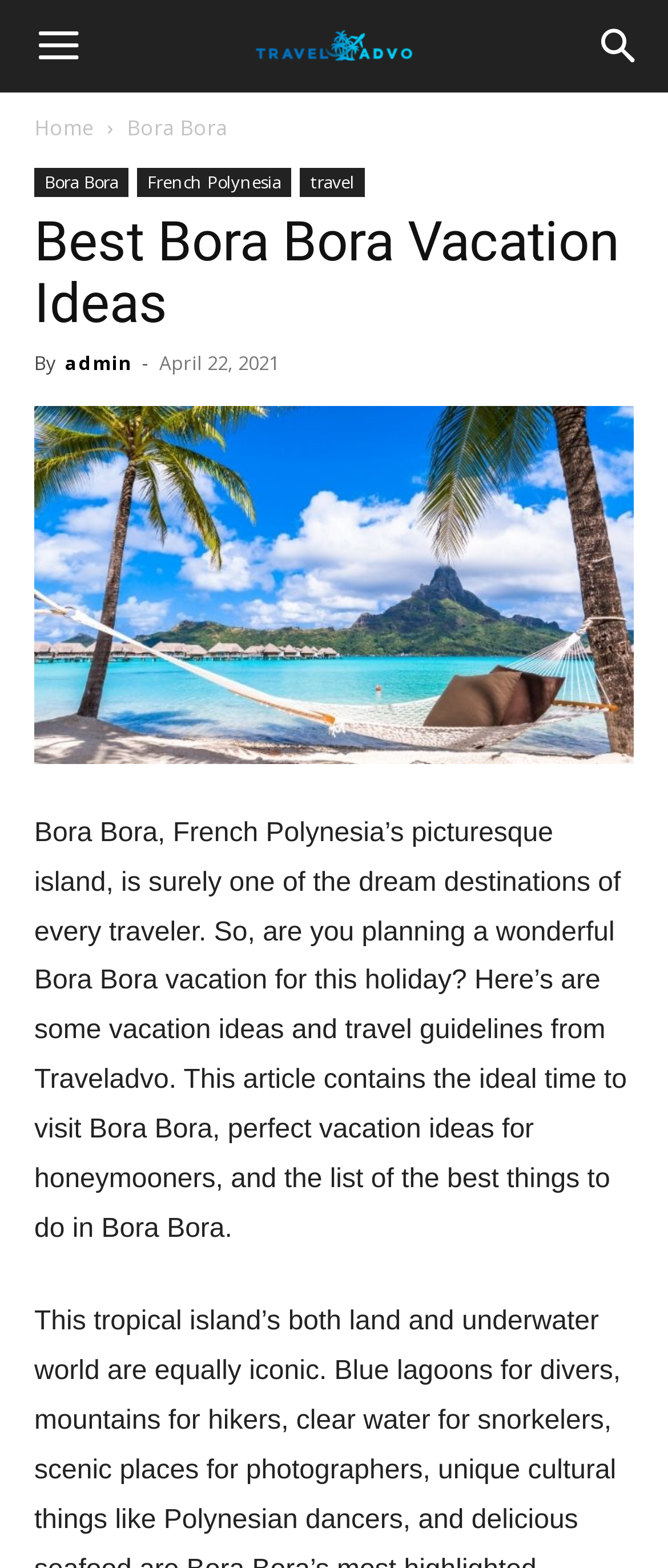Please determine the bounding box coordinates of the element's region to click in order to carry out the following instruction: "Go to the home page". The coordinates should be four float numbers between 0 and 1, i.e., [left, top, right, bottom].

[0.051, 0.072, 0.141, 0.091]